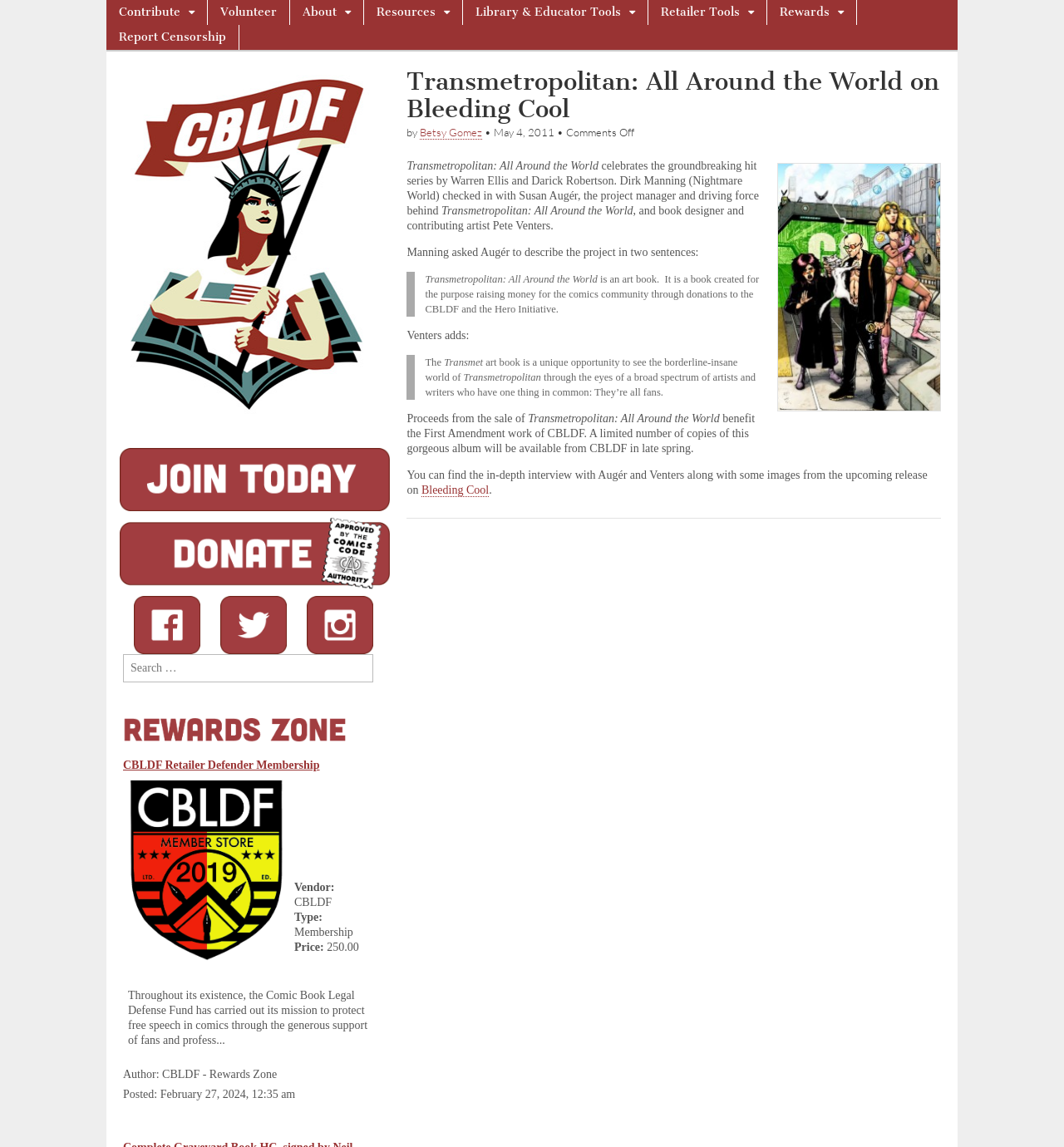What is the type of membership mentioned at the bottom of the webpage?
Give a one-word or short-phrase answer derived from the screenshot.

CBLDF Retailer Defender Membership